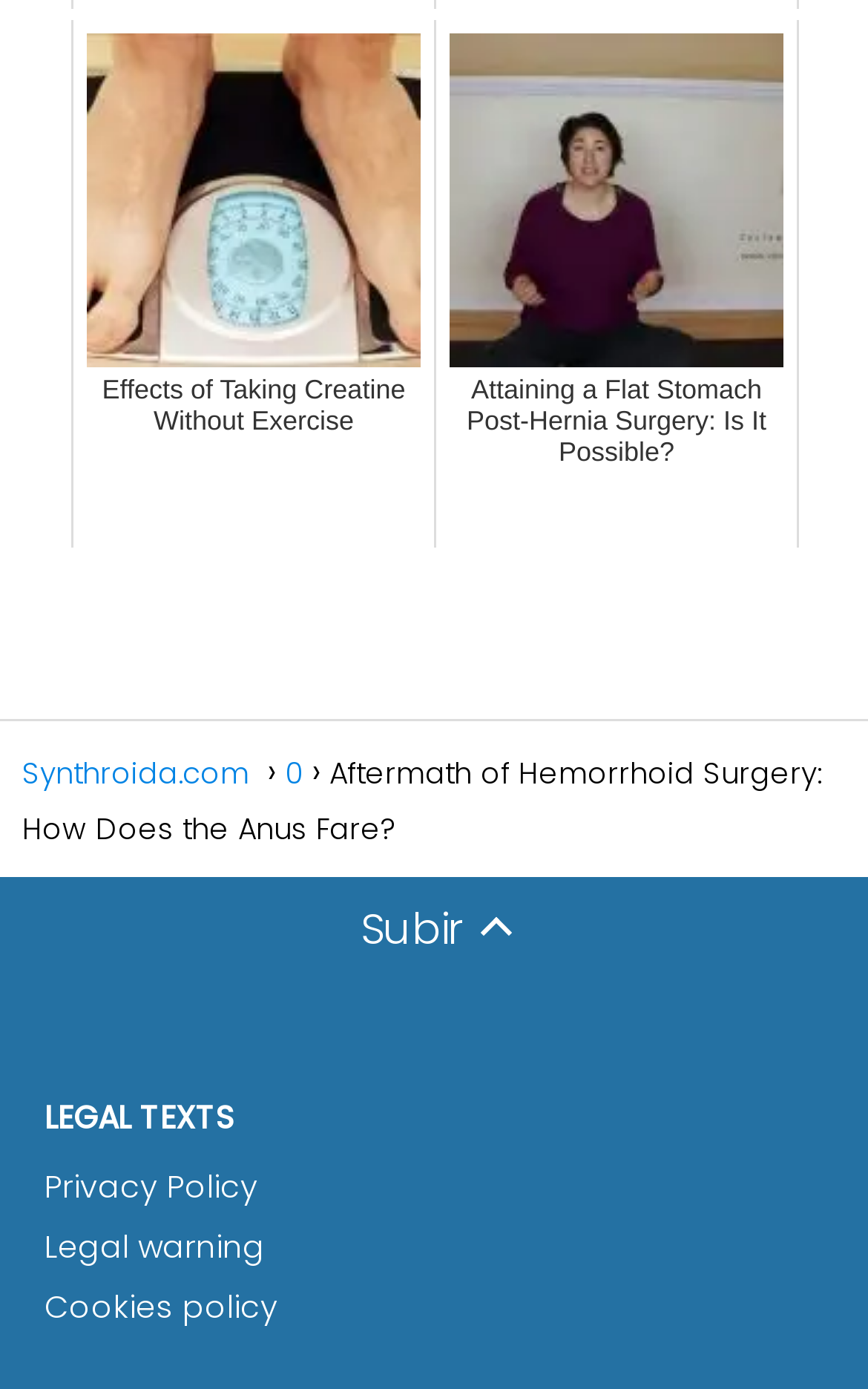What is the text above the 'LEGAL TEXTS' section?
Provide a short answer using one word or a brief phrase based on the image.

Subir